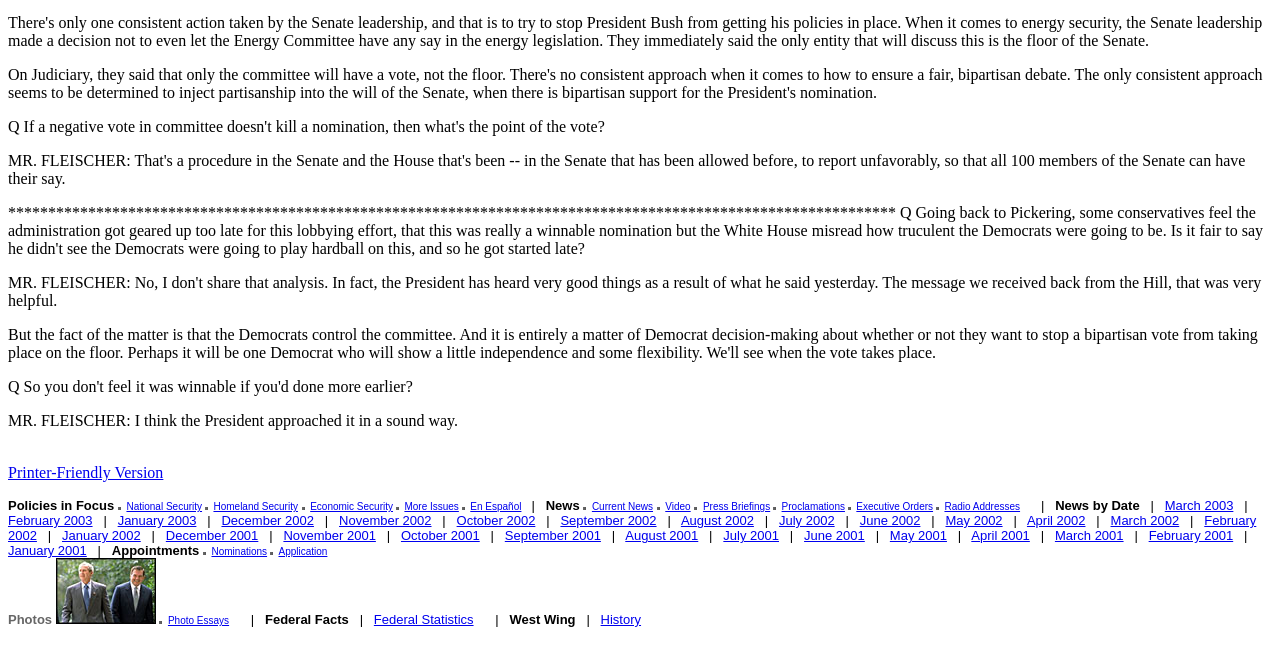Find the bounding box of the web element that fits this description: "November 2001".

[0.221, 0.789, 0.294, 0.812]